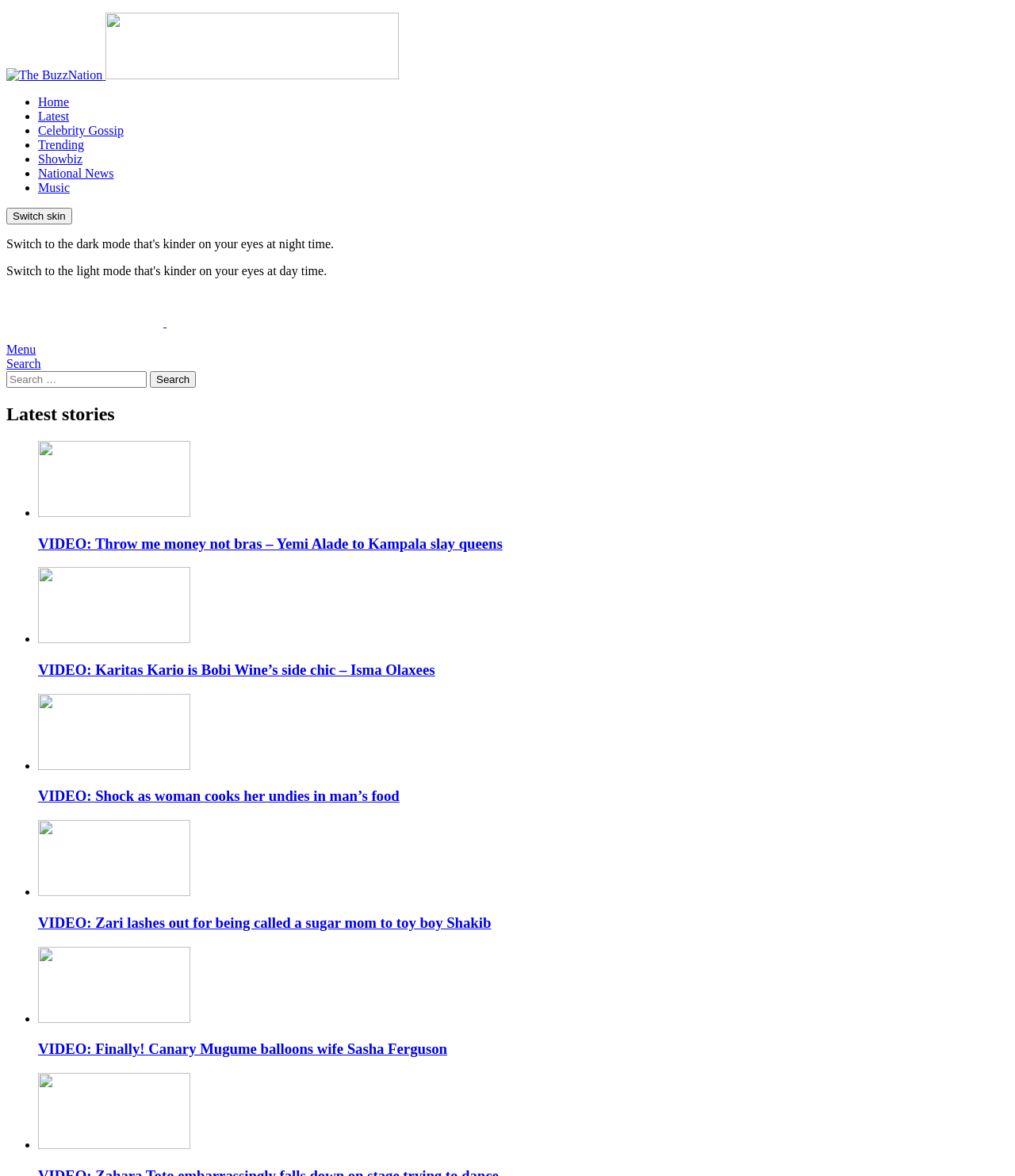Write an extensive caption that covers every aspect of the webpage.

The webpage is a news article page from "The BuzzNation" with a title "Two sentenced to 100 years in jail". At the top left corner, there is a logo of "The BuzzNation" with a link to the homepage. Below the logo, there is a horizontal navigation menu with links to different sections such as "Home", "Latest", "Celebrity Gossip", "Trending", "Showbiz", "National News", and "Music". 

On the top right corner, there is a button to switch the skin of the webpage. Next to it, there is a search bar with a search button and a placeholder text "Search for:". 

The main content of the webpage is a list of latest news articles, each represented by a bullet point. There are five articles in total, each with a heading and a link to the full article. The articles are arranged vertically, with the most recent one at the top. The headings of the articles are "VIDEO: Throw me money not bras – Yemi Alade to Kampala slay queens", "VIDEO: Karitas Kario is Bobi Wine’s side chic – Isma Olaxees", "VIDEO: Shock as woman cooks her undies in man’s food", "VIDEO: Zari lashes out for being called a sugar mom to toy boy Shakib", and "VIDEO: Finally! Canary Mugume balloons wife Sasha Ferguson".